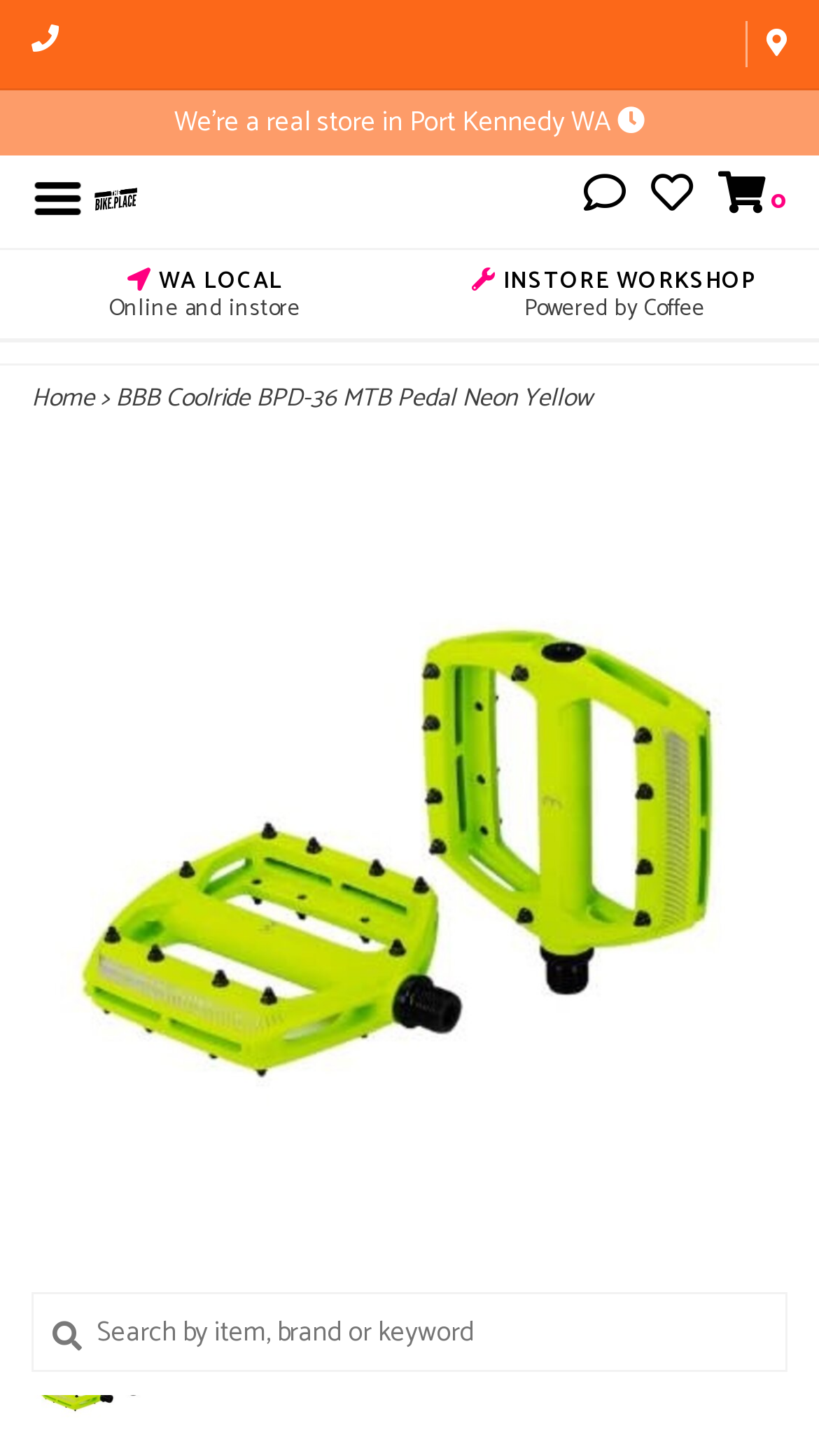Indicate the bounding box coordinates of the element that must be clicked to execute the instruction: "Search by item, brand or keyword". The coordinates should be given as four float numbers between 0 and 1, i.e., [left, top, right, bottom].

[0.038, 0.887, 0.962, 0.942]